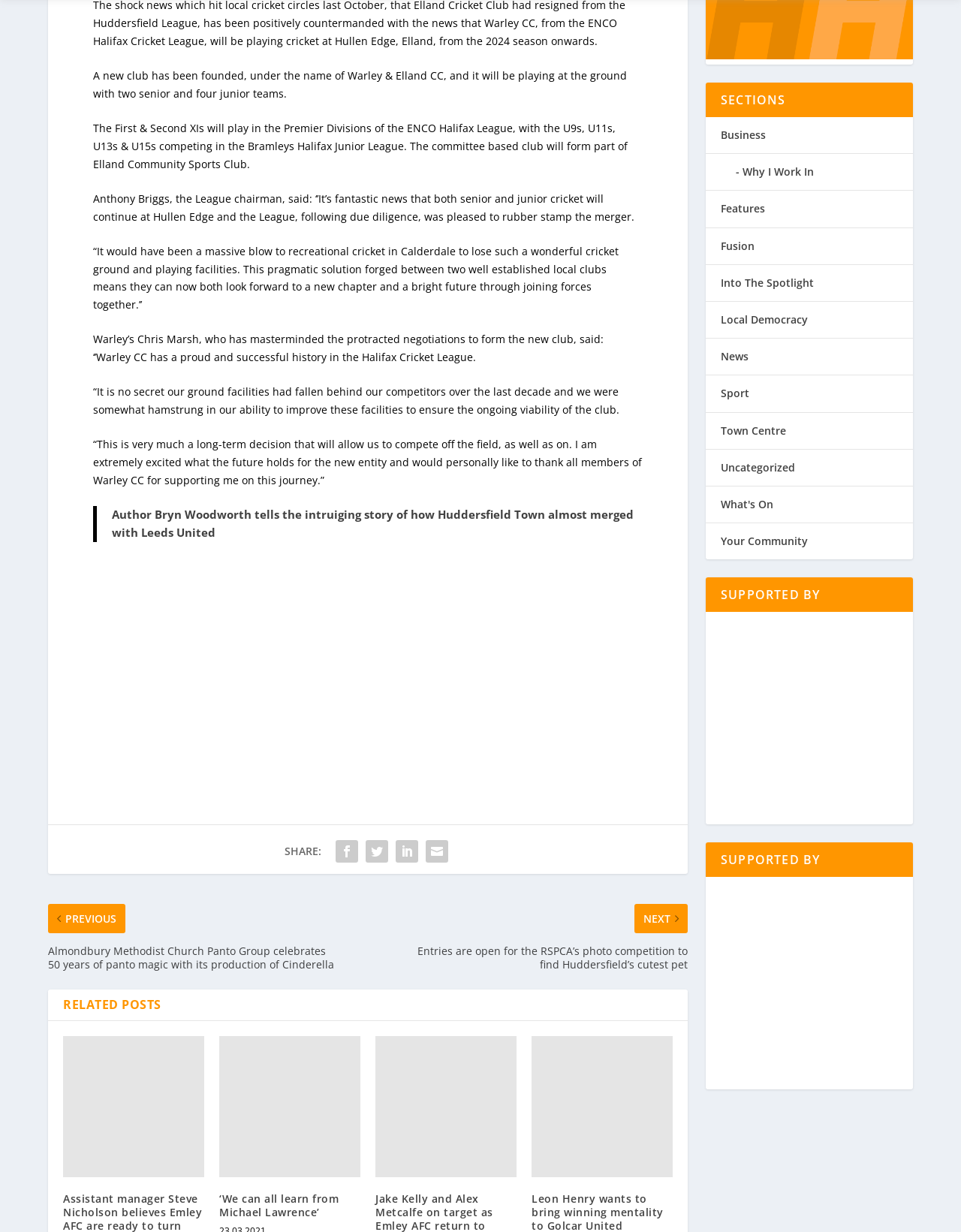Identify the bounding box coordinates for the region to click in order to carry out this instruction: "Share the article". Provide the coordinates using four float numbers between 0 and 1, formatted as [left, top, right, bottom].

[0.296, 0.702, 0.334, 0.714]